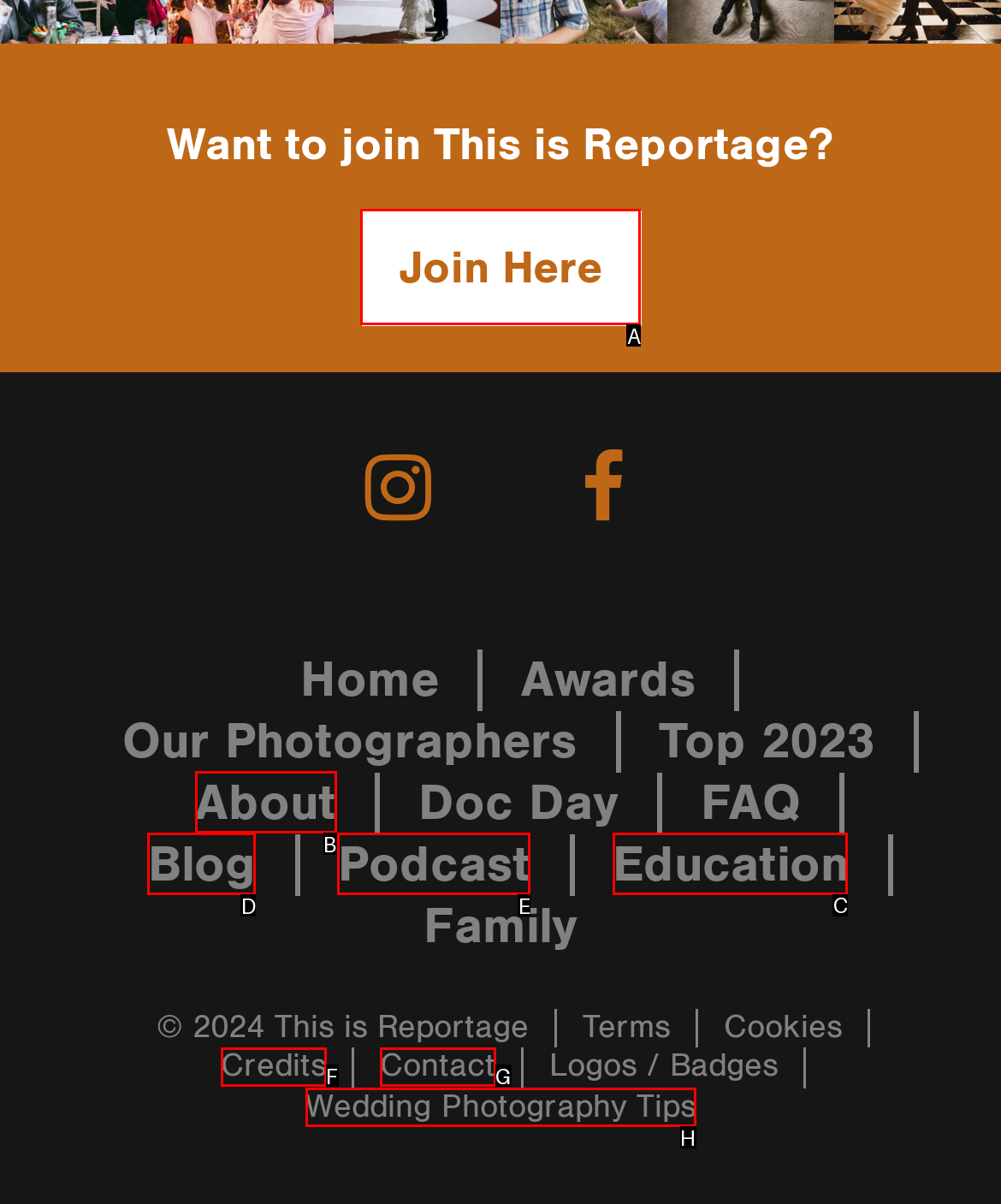Find the option you need to click to complete the following instruction: Learn about Education
Answer with the corresponding letter from the choices given directly.

C